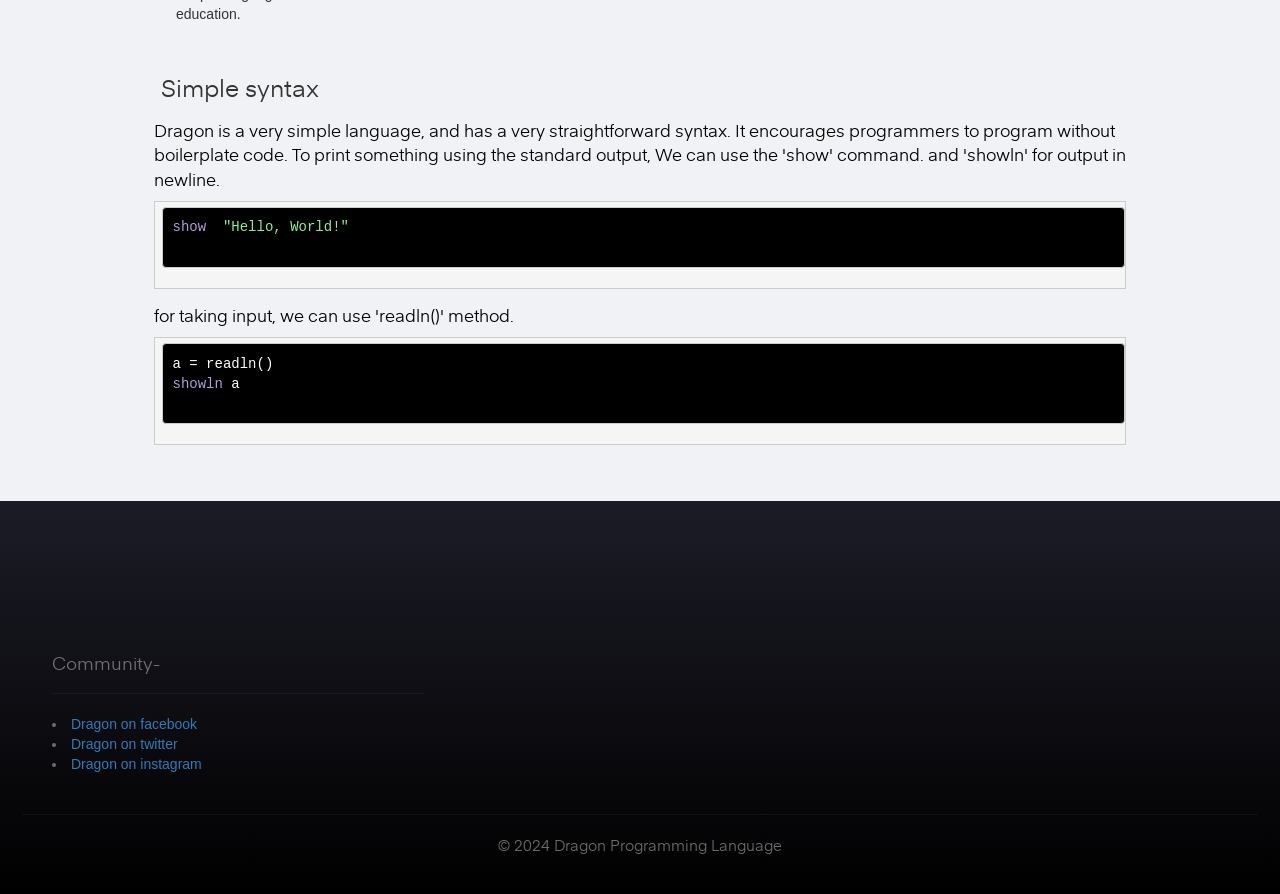Determine the bounding box coordinates of the UI element described by: "Dragon on facebook".

[0.055, 0.801, 0.154, 0.819]